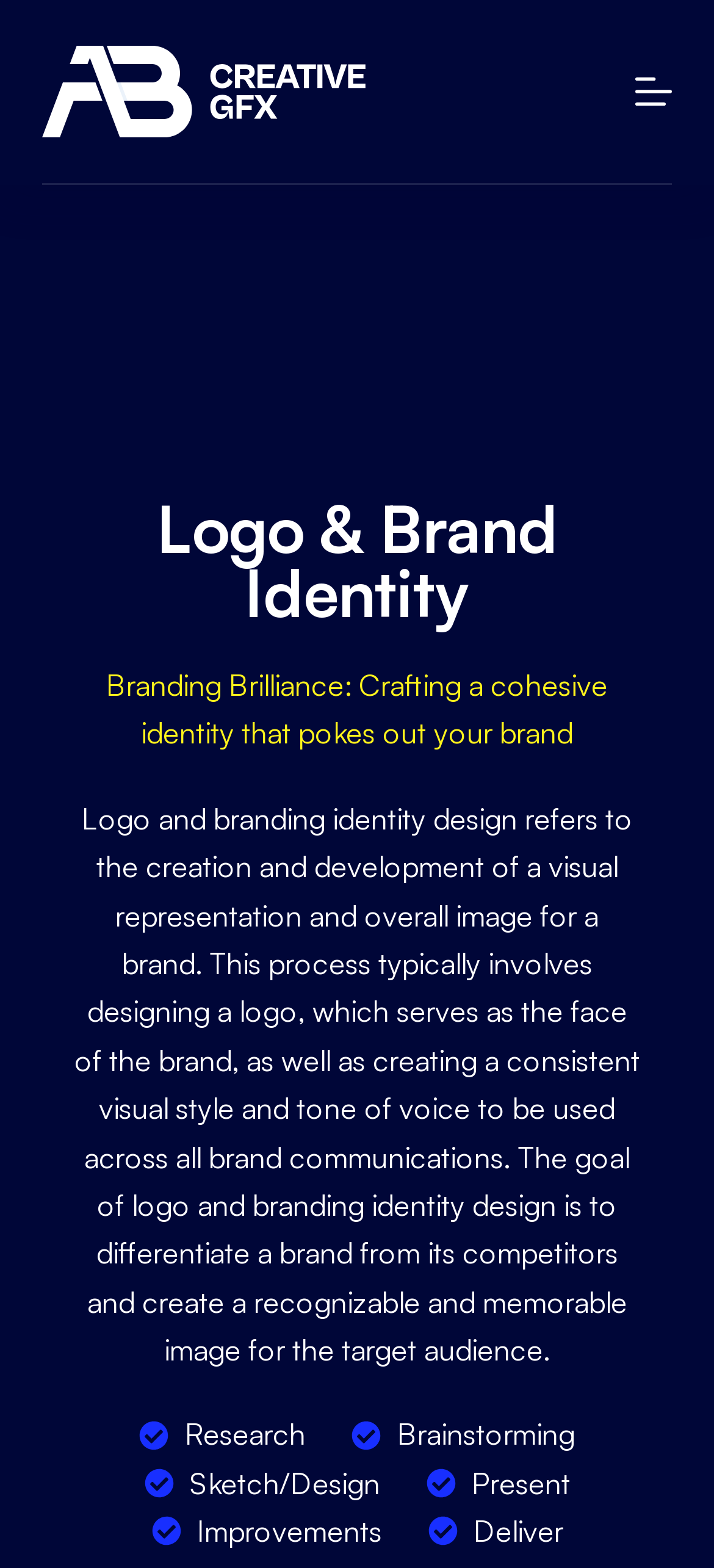Please provide a brief answer to the question using only one word or phrase: 
How many stages are involved in the logo and branding identity design process?

6 stages